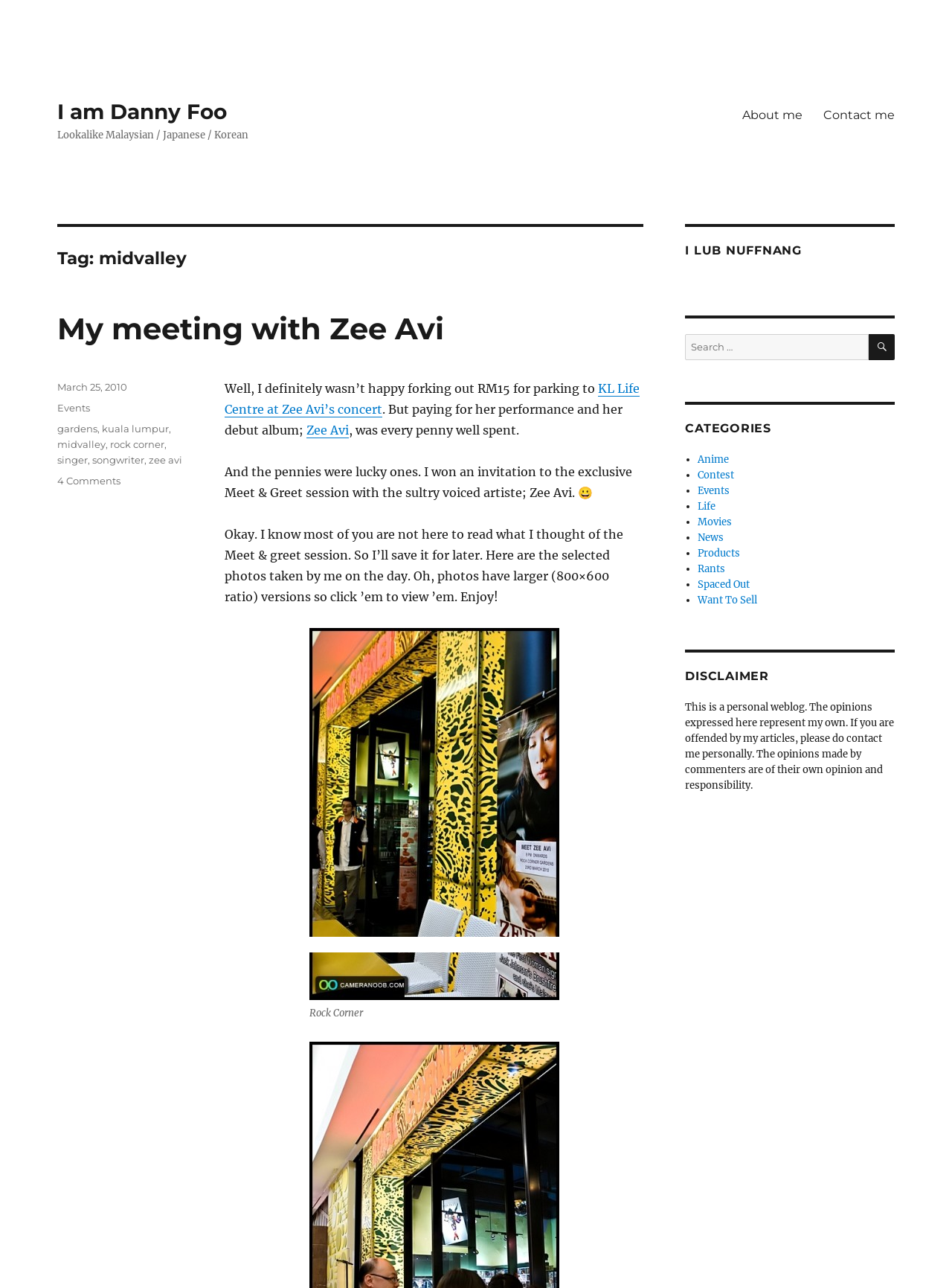Offer an in-depth caption of the entire webpage.

This webpage is a personal blog, titled "midvalley | I am Danny Foo". At the top, there is a link to the blog title, followed by a static text describing the blog's theme as "Lookalike Malaysian / Japanese / Korean". 

To the right of the title, there is a primary navigation menu with two links: "About me" and "Contact me". Below the title, there is a header section with a heading "Tag: midvalley" and a subheading "My meeting with Zee Avi". 

The main content of the webpage is a blog post about the author's meeting with Zee Avi, a singer-songwriter. The post includes several paragraphs of text, with links to related topics such as "KL Life Centre" and "Zee Avi's concert". There are also several images, including one of "Rock Corner", with a caption below it.

At the bottom of the page, there is a footer section with information about the post, including the date "March 25, 2010", categories, and tags such as "Events", "gardens", "kuala lumpur", "midvalley", "rock corner", "singer", "songwriter", and "zee avi". There is also a link to comments on the post.

To the right of the main content, there is a complementary section with several headings, including "I LUB NUFFNANG", "CATEGORIES", and "DISCLAIMER". The "CATEGORIES" section lists several categories, including "Anime", "Contest", "Events", "Life", "Movies", "News", "Products", "Rants", "Spaced Out", and "Want To Sell", each with a link to related posts. The "DISCLAIMER" section includes a static text stating that the blog is a personal weblog and that opinions expressed are the author's own.